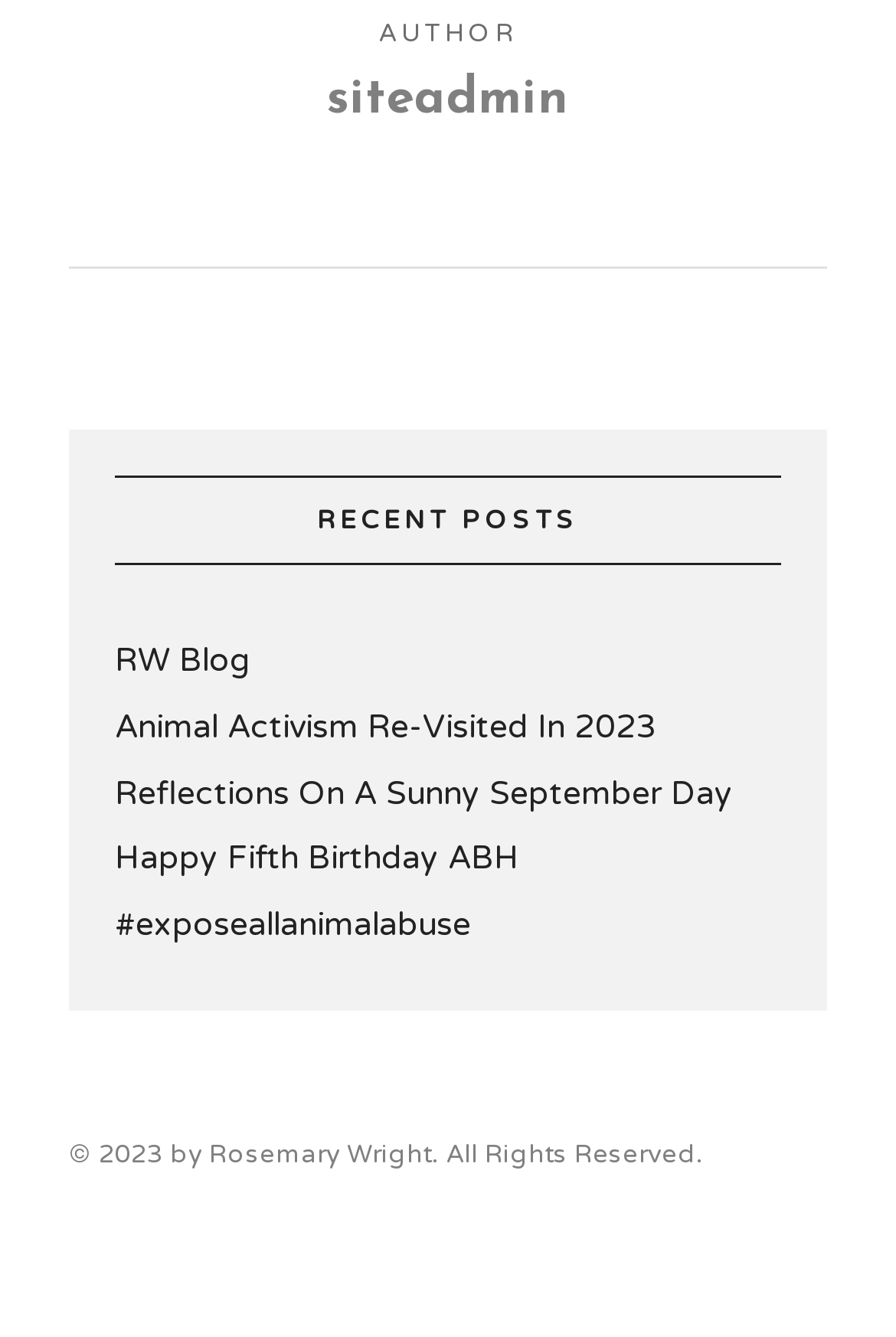Provide a single word or phrase answer to the question: 
What is the theme of the website?

Animal activism